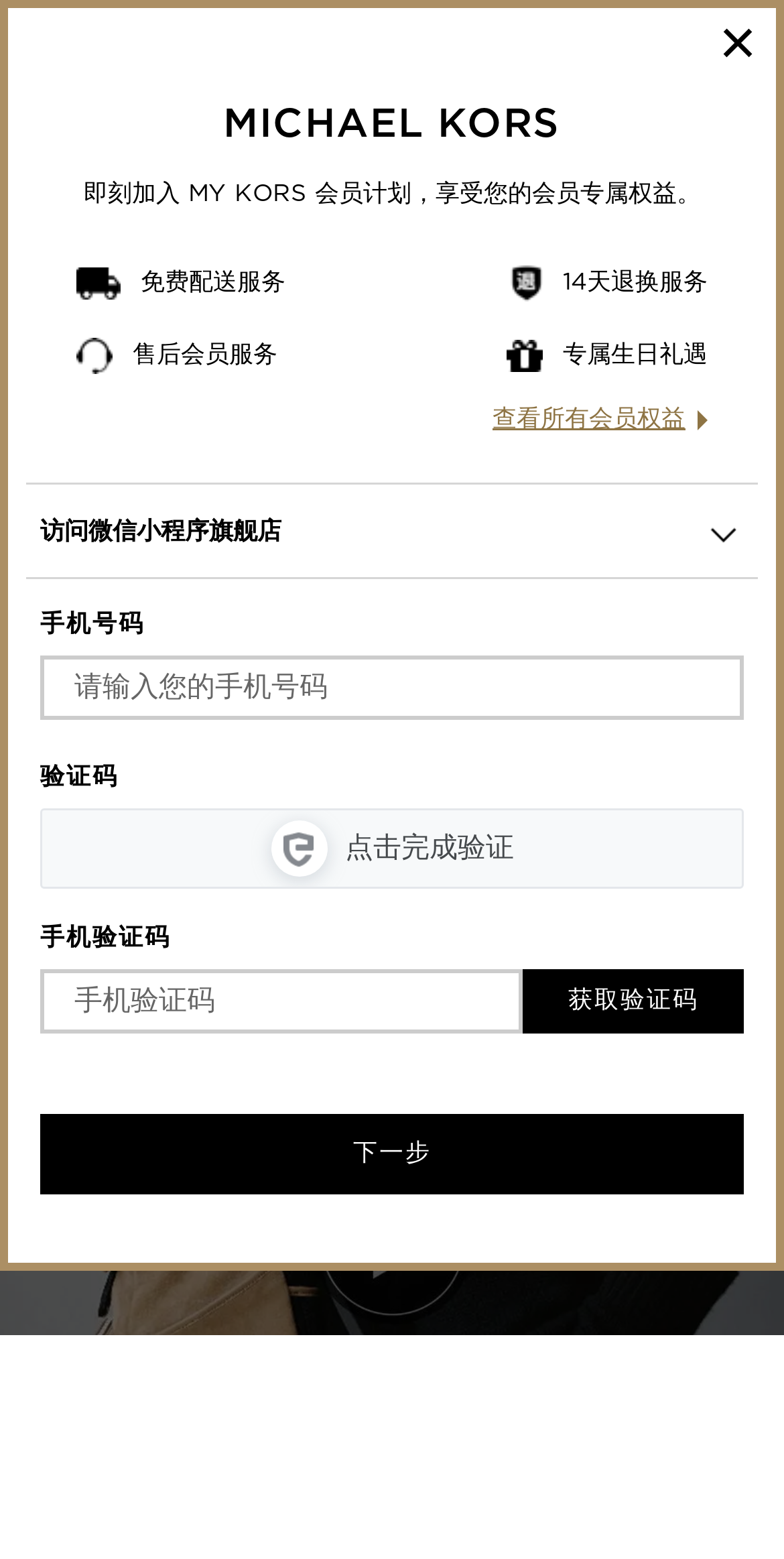Locate the bounding box coordinates of the segment that needs to be clicked to meet this instruction: "Enter phone number".

[0.051, 0.421, 0.949, 0.462]